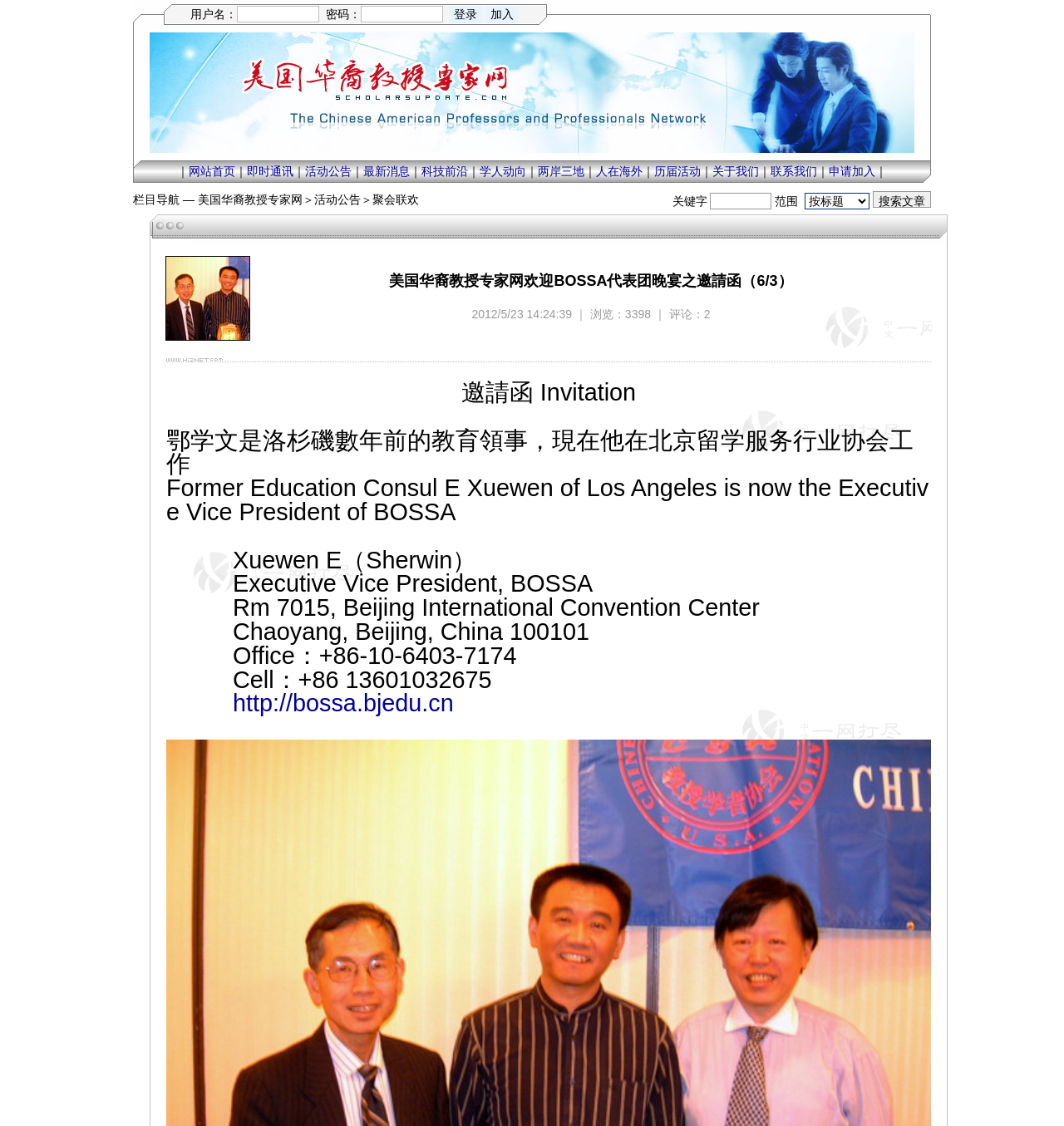Determine the bounding box coordinates for the area that needs to be clicked to fulfill this task: "view activity announcements". The coordinates must be given as four float numbers between 0 and 1, i.e., [left, top, right, bottom].

[0.287, 0.146, 0.33, 0.158]